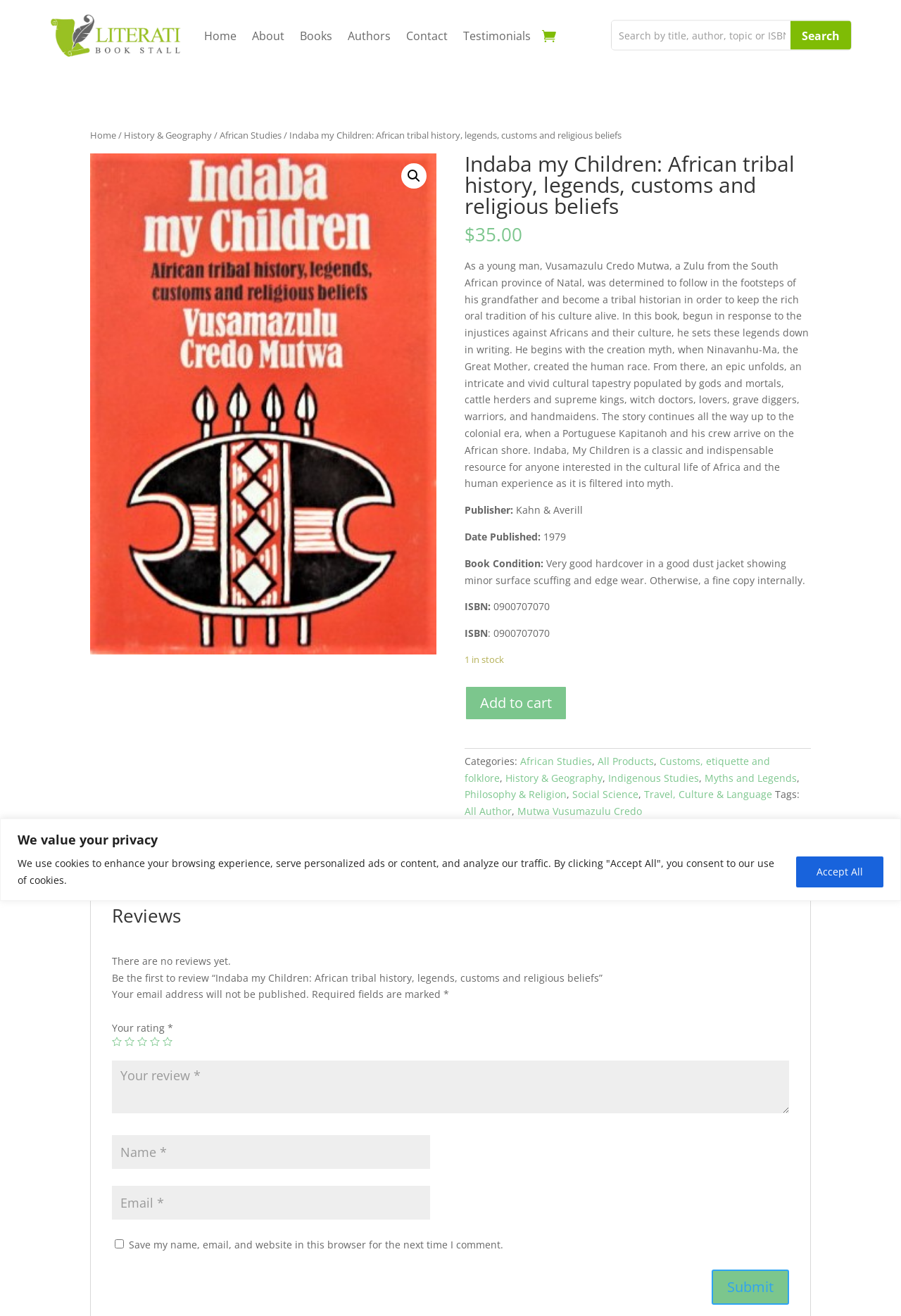Please pinpoint the bounding box coordinates for the region I should click to adhere to this instruction: "Click on Lauderhill Mall".

None